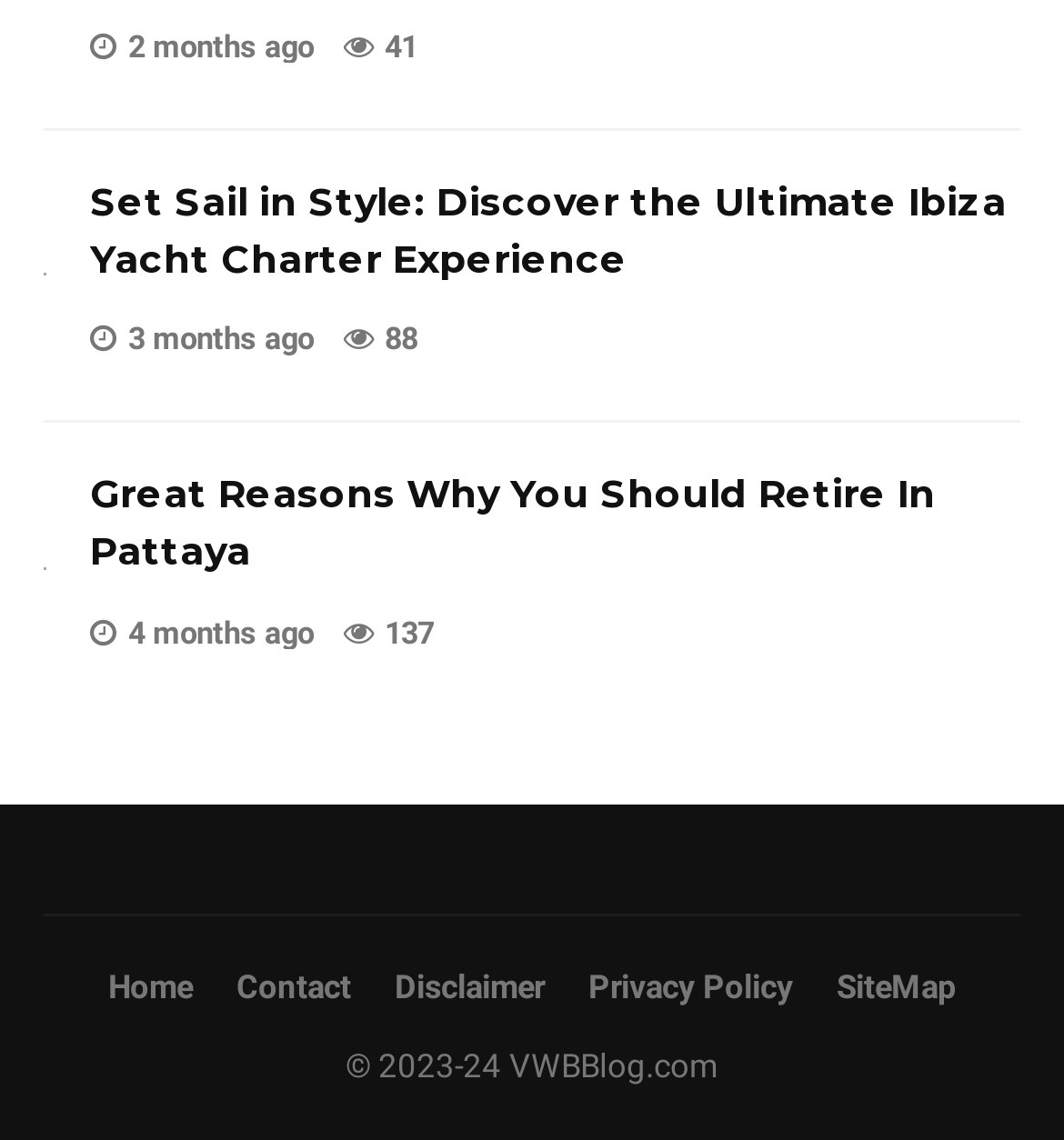Based on the image, give a detailed response to the question: How many months ago was the second article posted?

The second article has a StaticText element '4 months ago' which indicates when the article was posted.